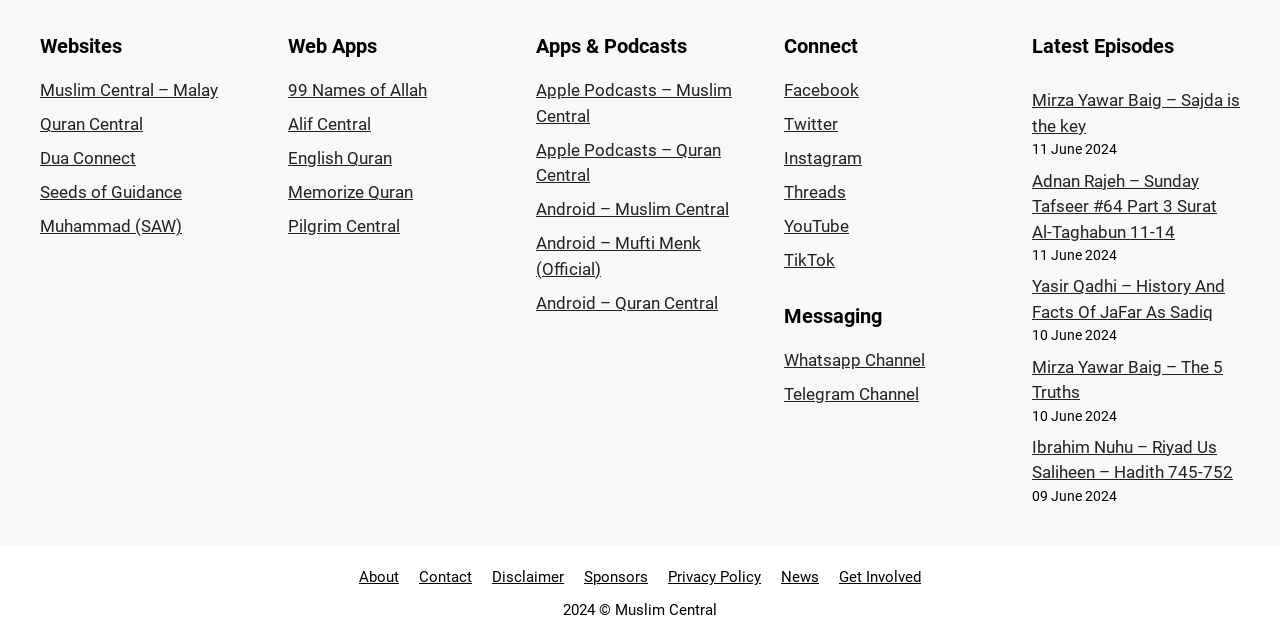Please determine the bounding box coordinates of the element's region to click in order to carry out the following instruction: "Click on Muslim Central – Malay". The coordinates should be four float numbers between 0 and 1, i.e., [left, top, right, bottom].

[0.031, 0.125, 0.17, 0.157]